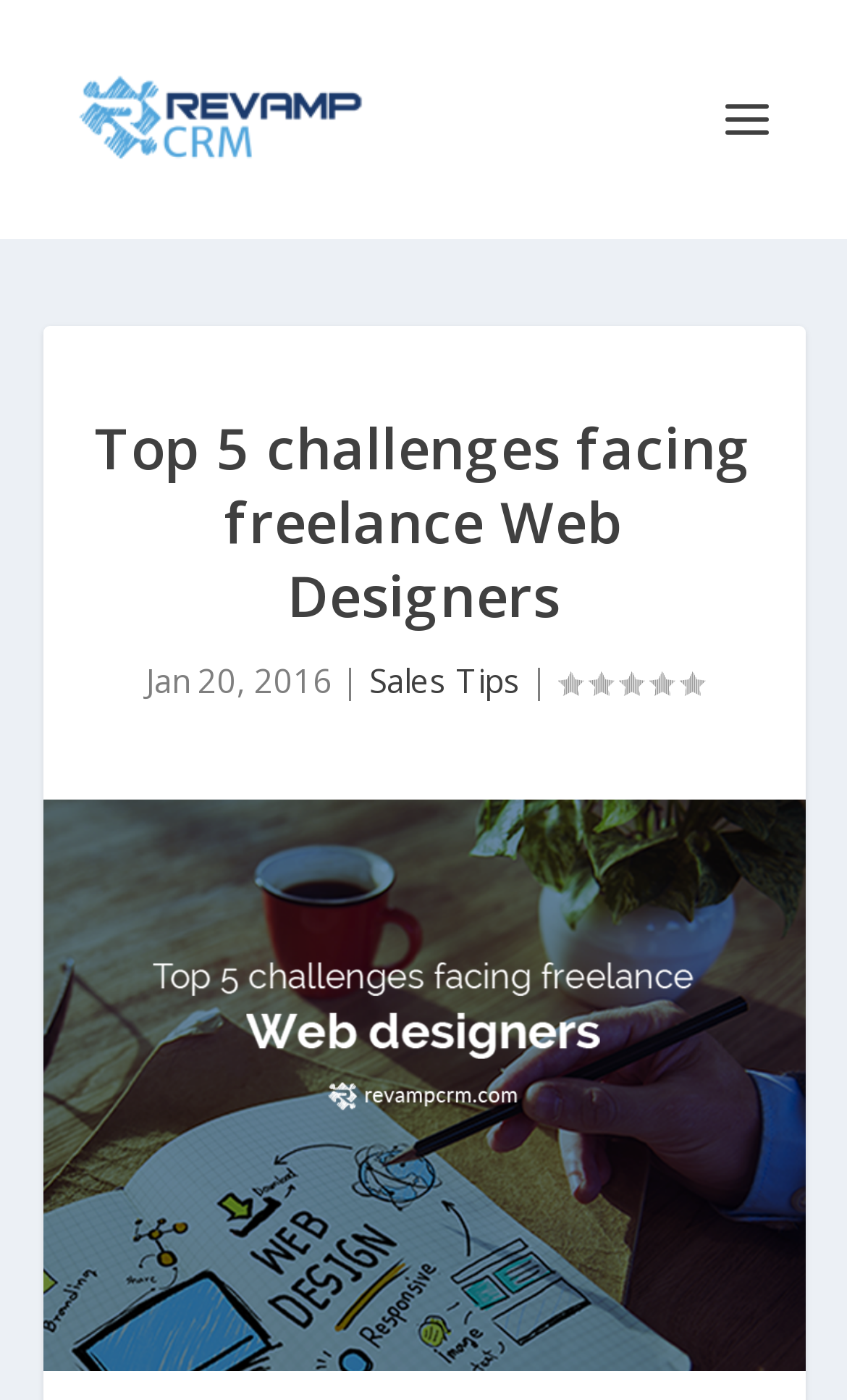What is the date of the article?
We need a detailed and exhaustive answer to the question. Please elaborate.

I found the date of the article by looking at the static text element located at [0.172, 0.471, 0.392, 0.502] which contains the text 'Jan 20, 2016'.